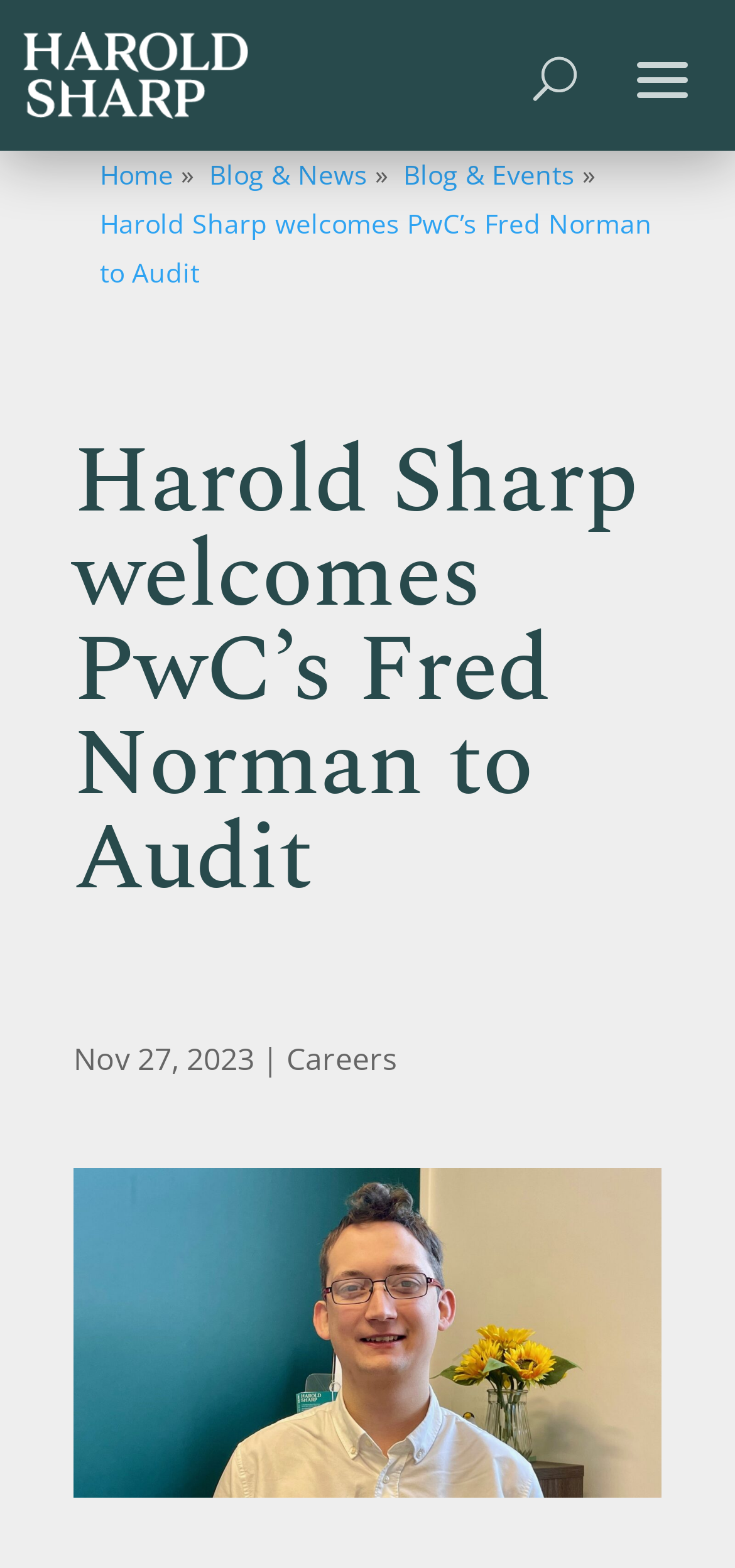Locate the bounding box coordinates of the region to be clicked to comply with the following instruction: "View the careers page". The coordinates must be four float numbers between 0 and 1, in the form [left, top, right, bottom].

[0.39, 0.662, 0.541, 0.688]